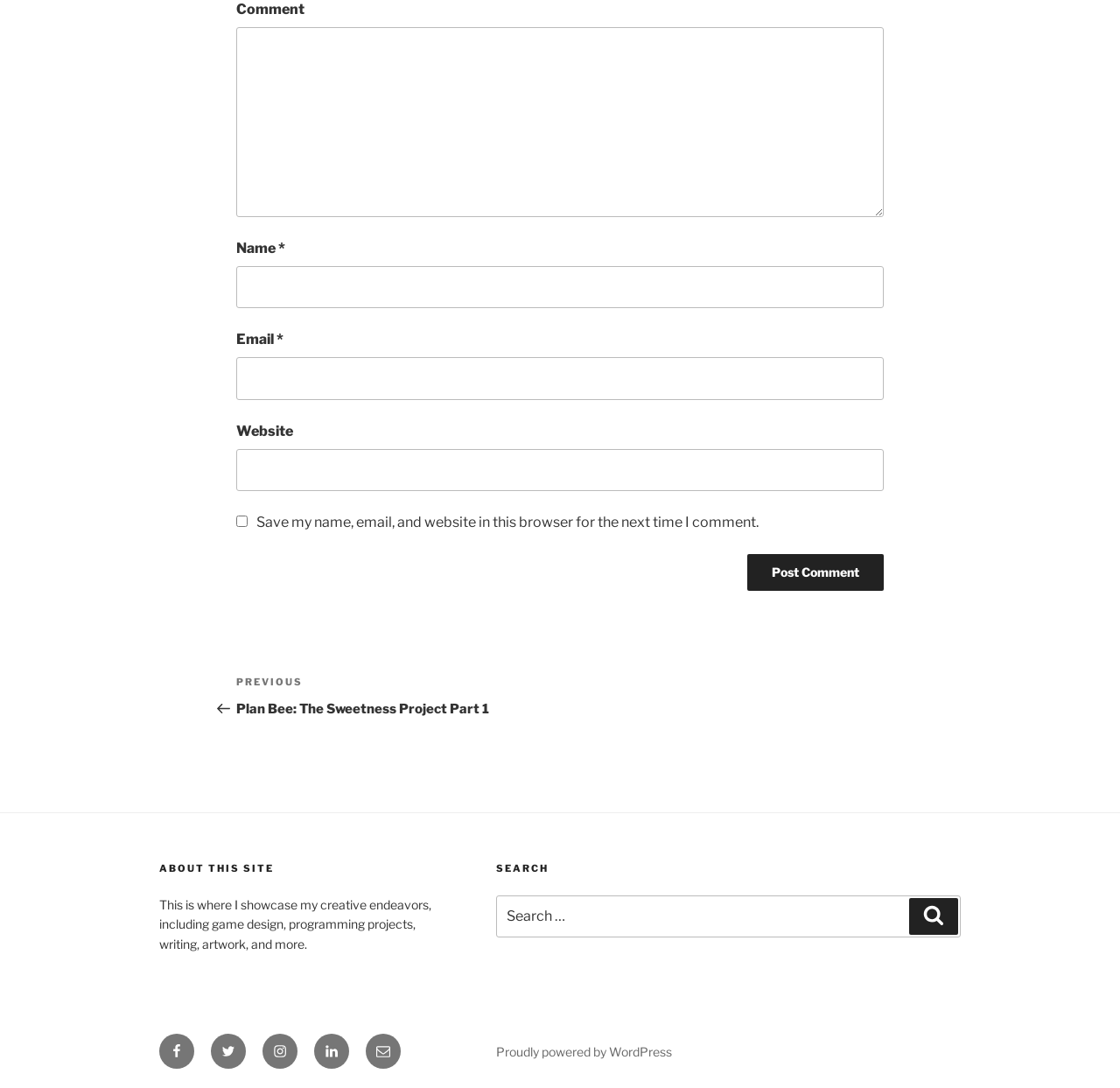Locate the bounding box coordinates of the UI element described by: "Proudly powered by WordPress". The bounding box coordinates should consist of four float numbers between 0 and 1, i.e., [left, top, right, bottom].

[0.443, 0.96, 0.6, 0.973]